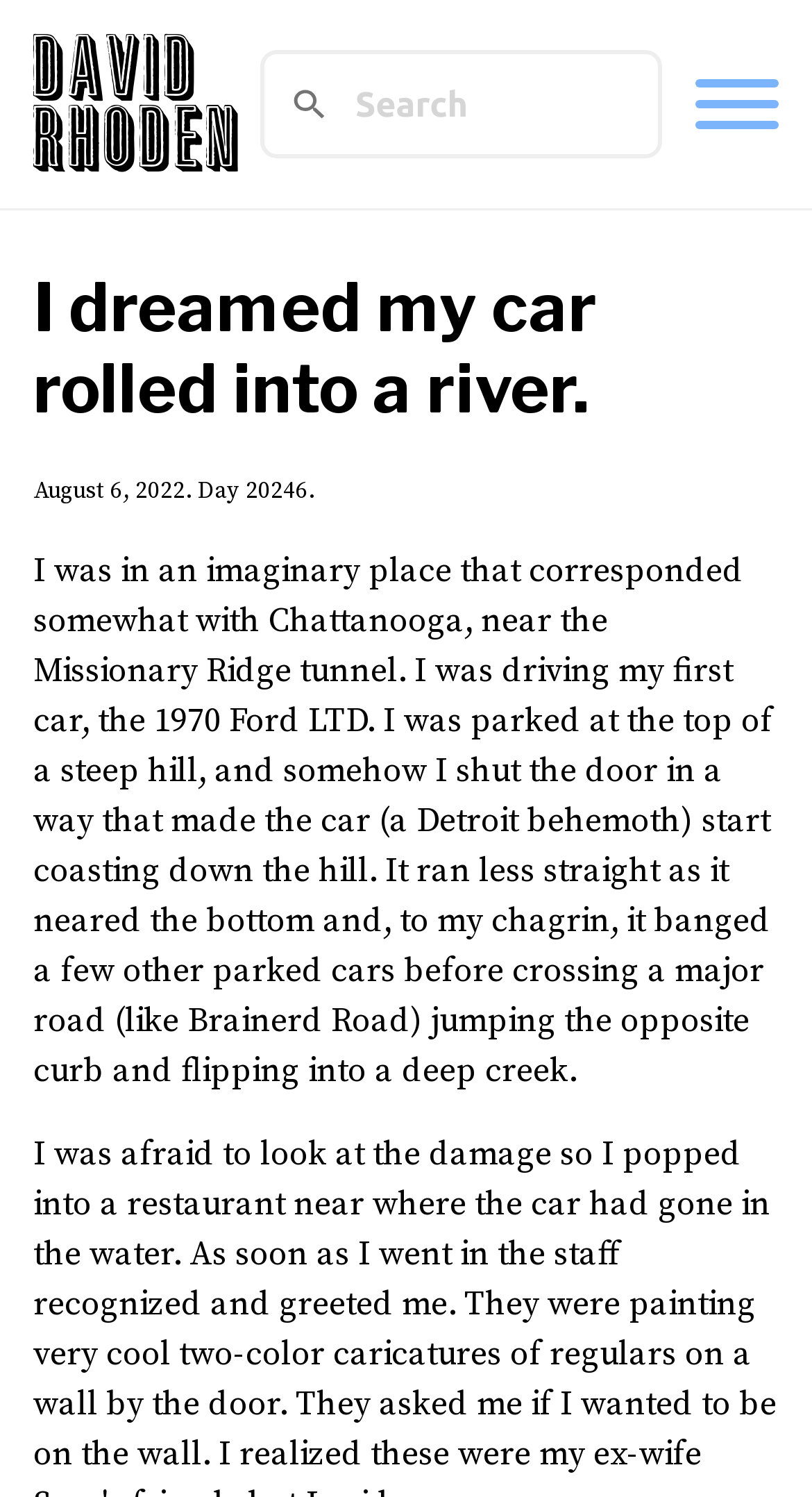Based on the visual content of the image, answer the question thoroughly: What happened to the car in the dream?

The text describes the dream, which says 'I dreamed my car rolled into a river'. This suggests that the car, a 1970 Ford LTD, rolled into a river in the dream.